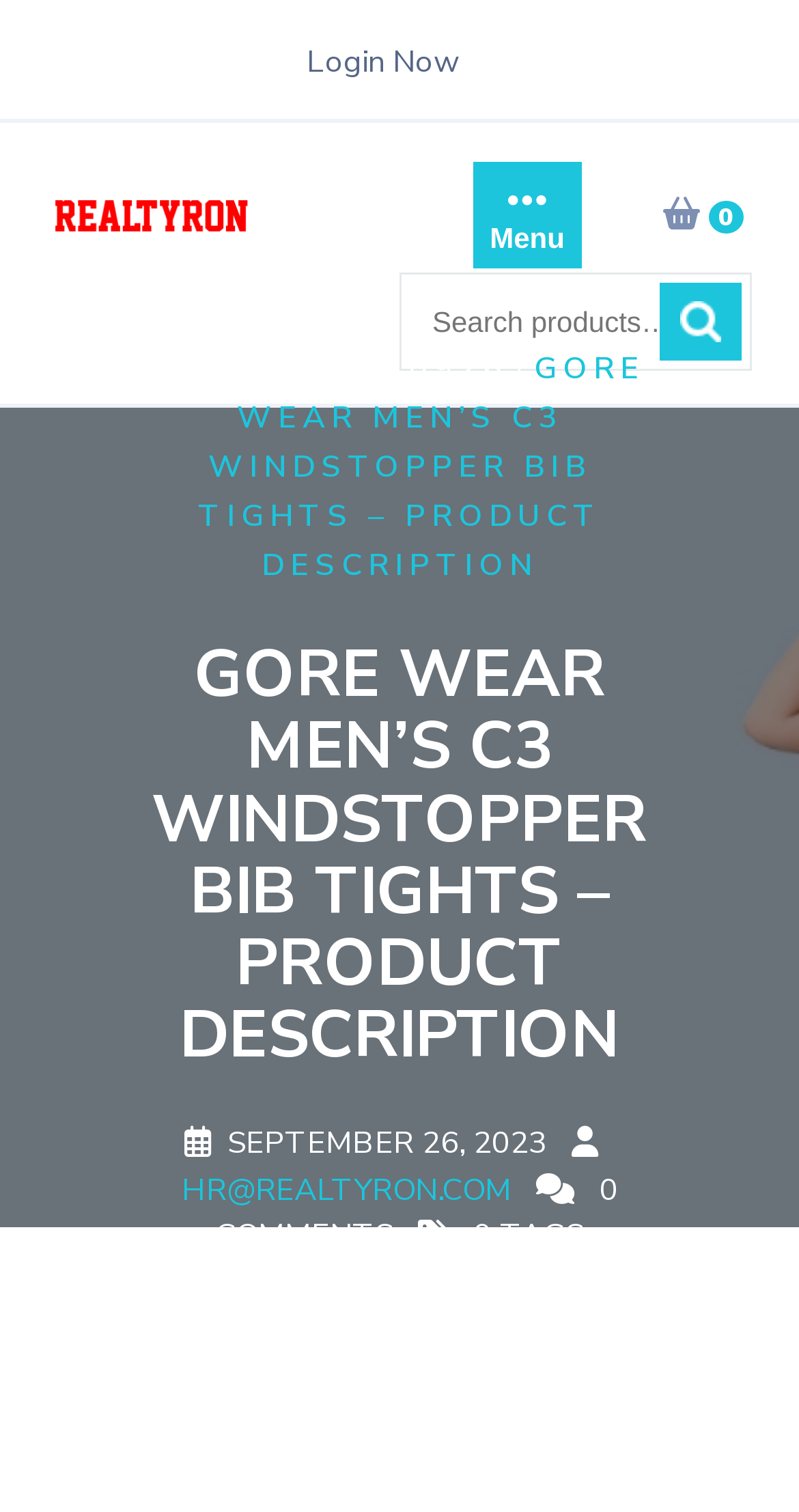Determine the bounding box coordinates of the element that should be clicked to execute the following command: "Go to realtyron homepage".

[0.059, 0.126, 0.462, 0.159]